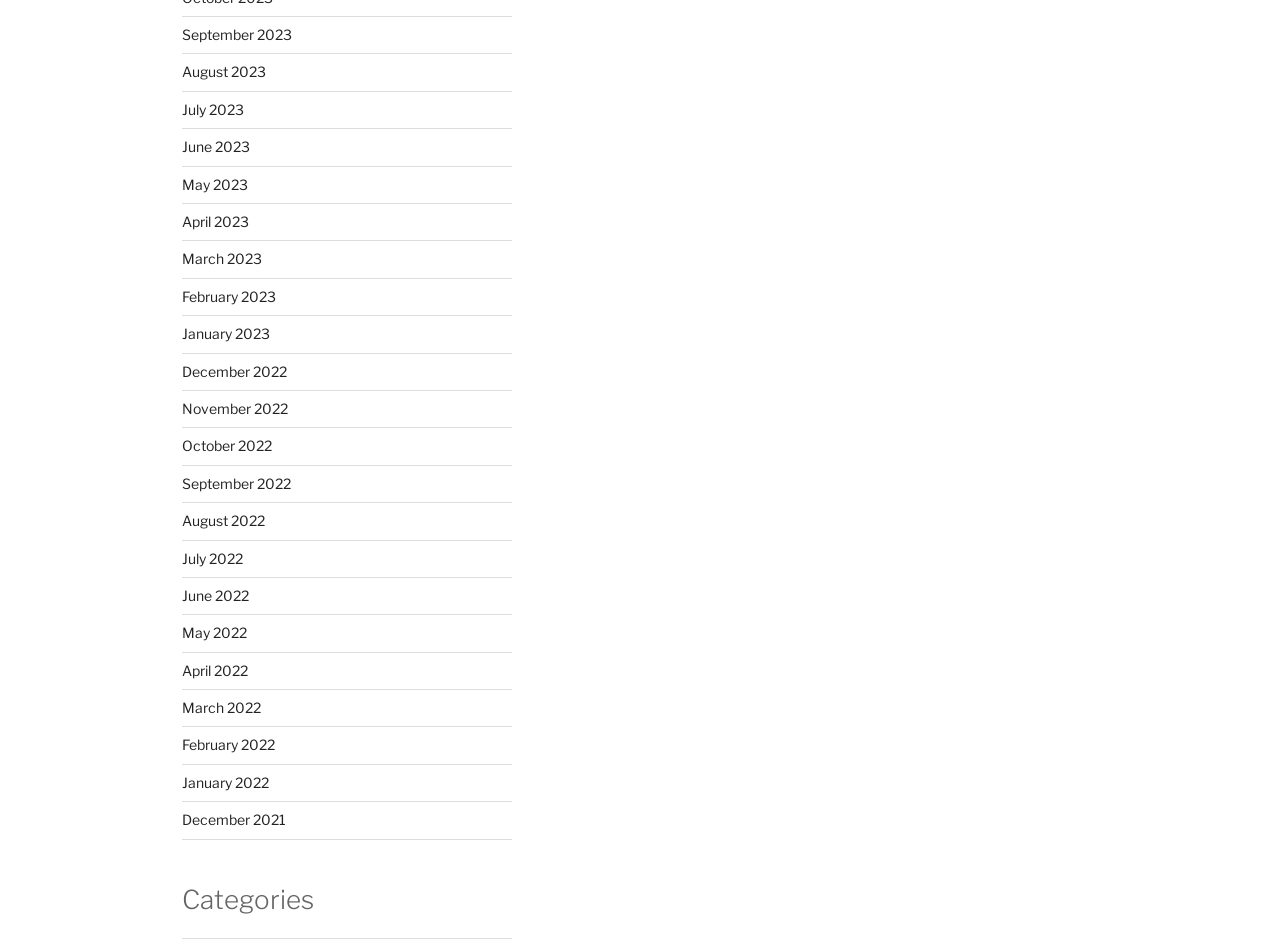How many links are above the 'Categories' section?
Please analyze the image and answer the question with as much detail as possible.

I counted the number of link elements above the 'Categories' section, which is located at the bottom of the page, and found 20 links.